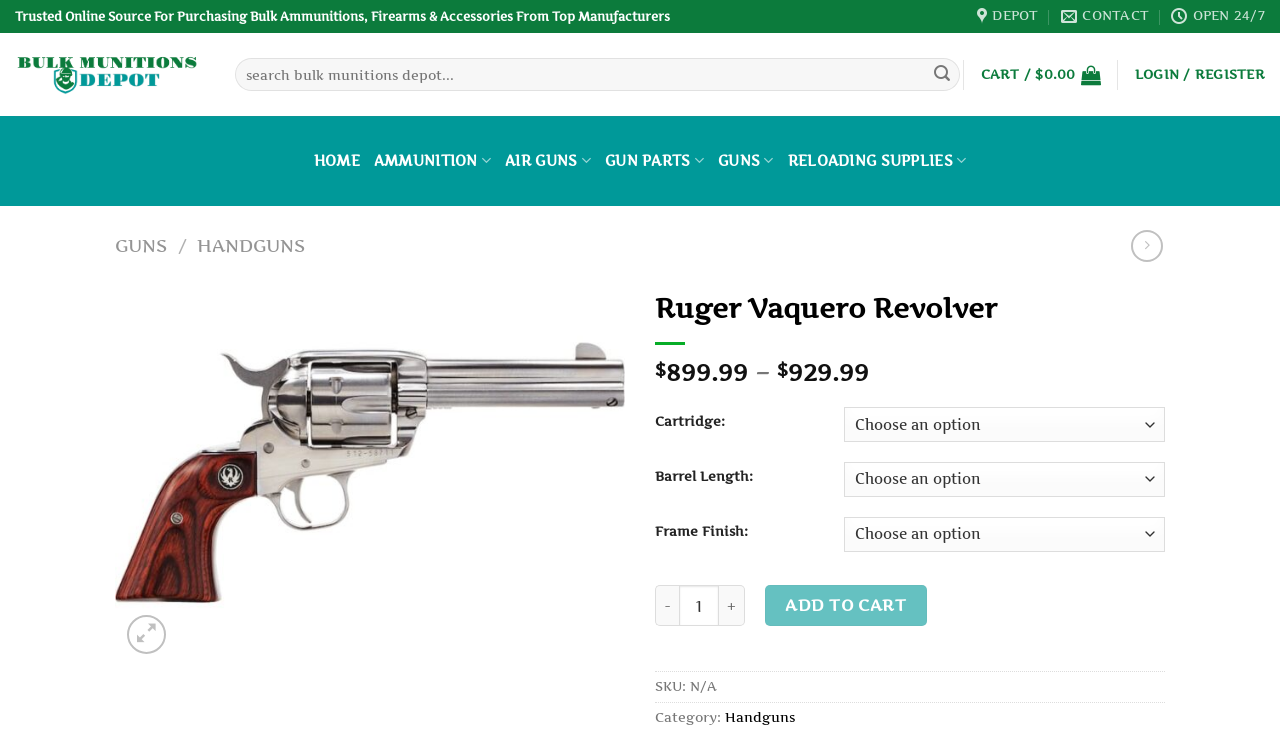Specify the bounding box coordinates of the area that needs to be clicked to achieve the following instruction: "Add Ruger Vaquero Revolver to cart".

[0.598, 0.799, 0.724, 0.854]